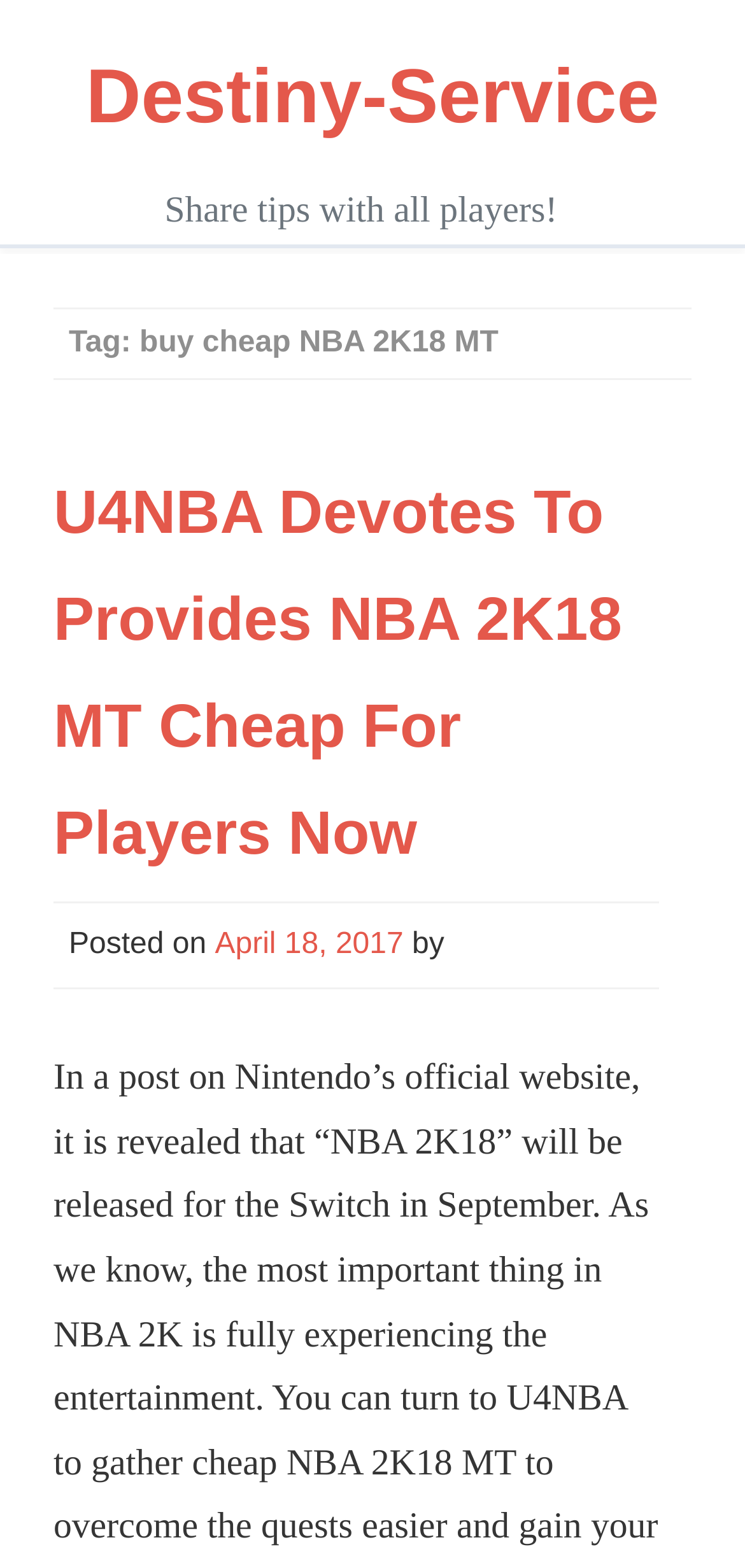Refer to the element description April 18, 2017March 13, 2024 and identify the corresponding bounding box in the screenshot. Format the coordinates as (top-left x, top-left y, bottom-right x, bottom-right y) with values in the range of 0 to 1.

[0.288, 0.592, 0.542, 0.613]